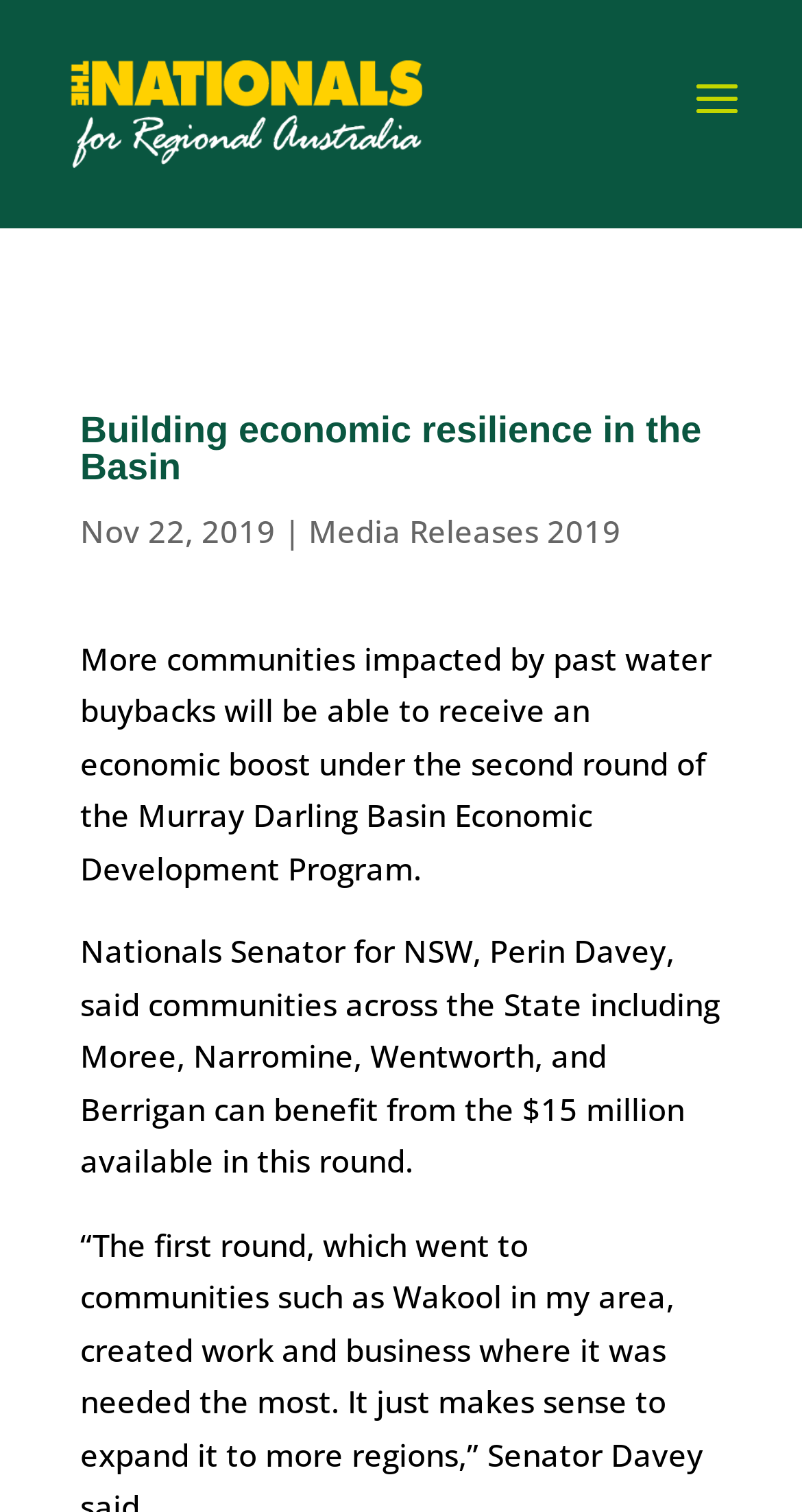What are some communities that can benefit from the program?
Based on the screenshot, respond with a single word or phrase.

Moree, Narromine, Wentworth, and Berrigan